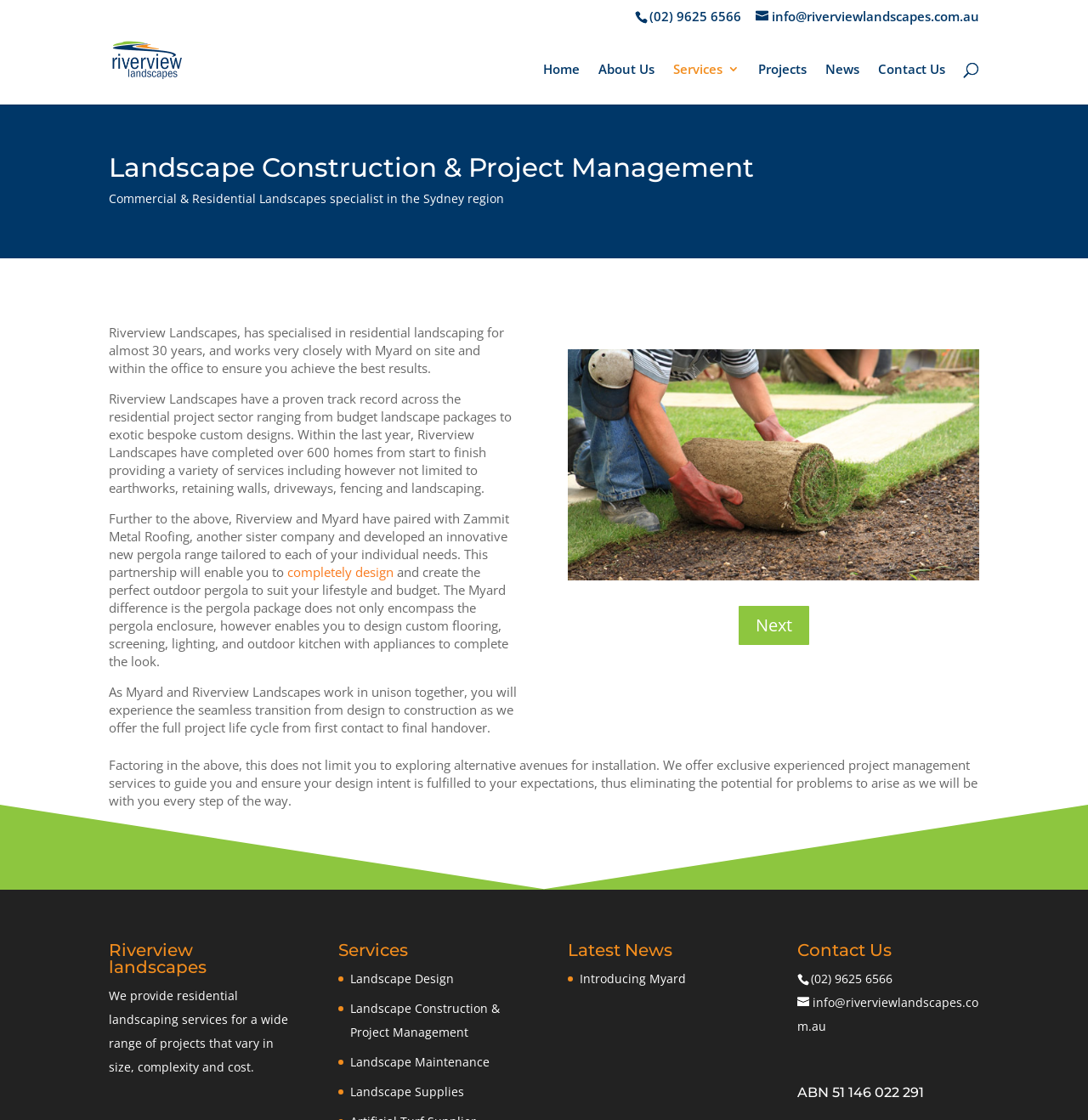Determine the bounding box coordinates for the clickable element required to fulfill the instruction: "Contact us via phone". Provide the coordinates as four float numbers between 0 and 1, i.e., [left, top, right, bottom].

[0.745, 0.866, 0.82, 0.881]